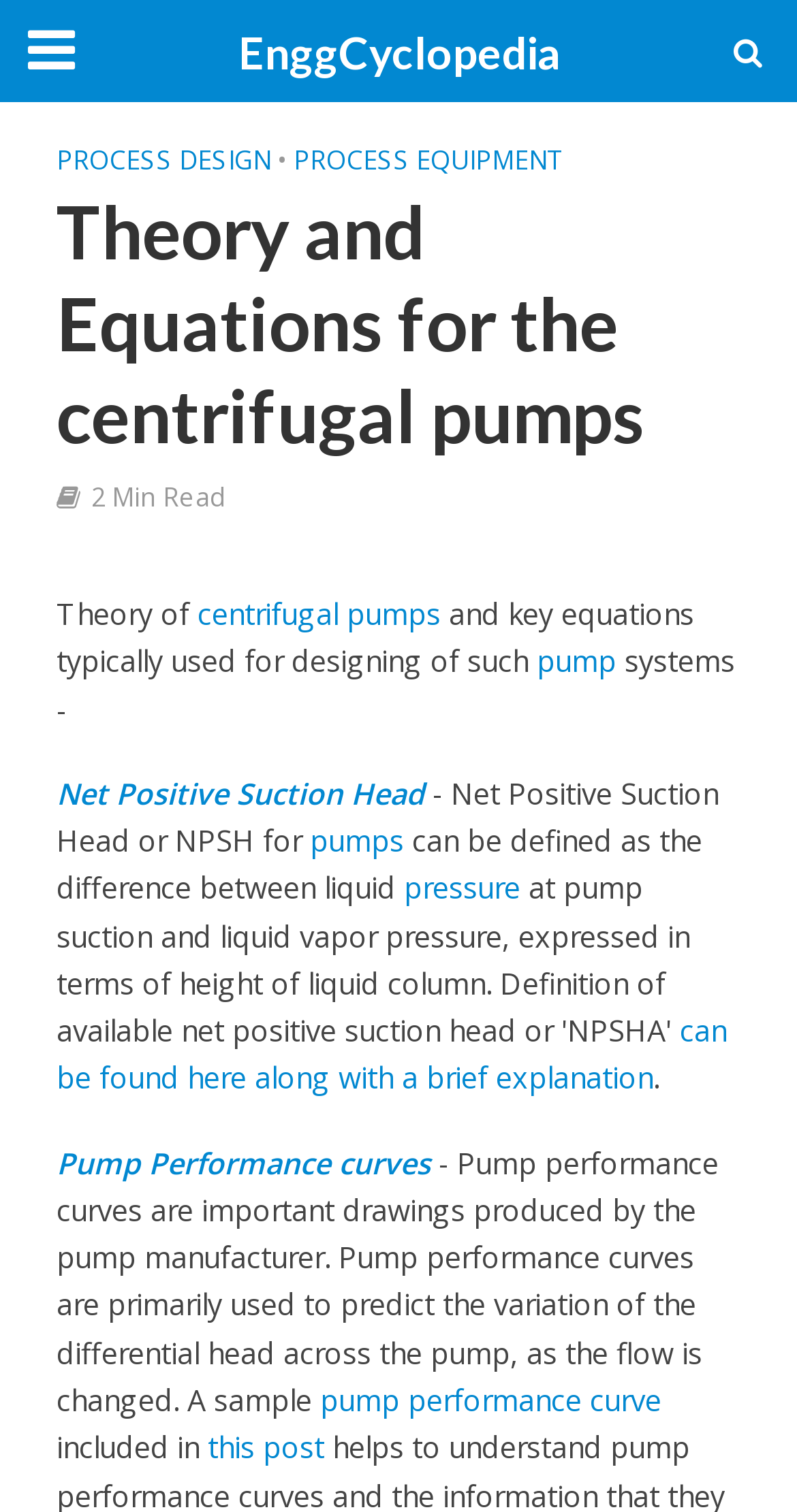Provide a short answer to the following question with just one word or phrase: What is the main topic of this webpage?

Centrifugal pumps